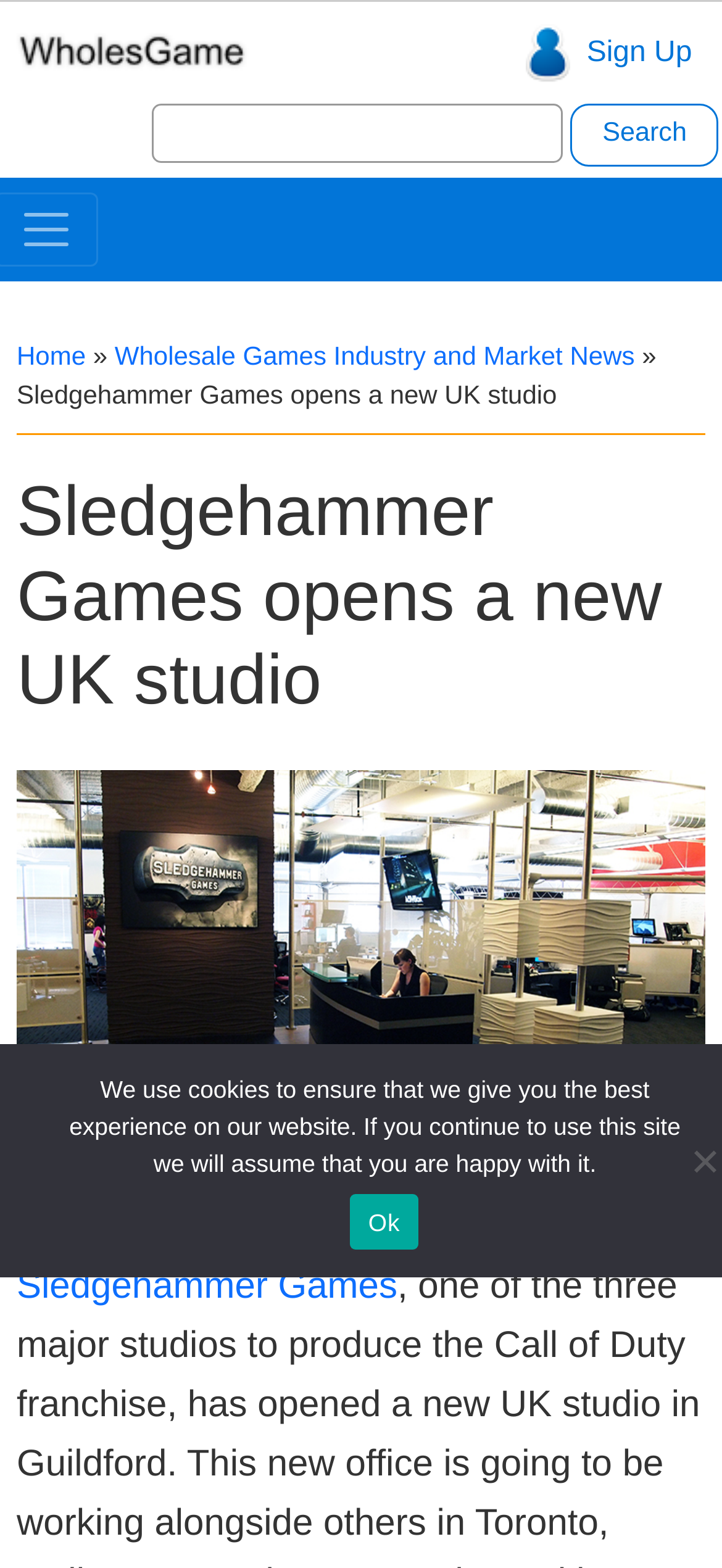Describe all the key features and sections of the webpage thoroughly.

The webpage is about Sledgehammer Games, a studio that produces the Call of Duty franchise, opening a new UK studio in Guildford. At the top left corner, there is a WholesGame logo image. Next to it, on the right, is a "User Signup" image. Below the logo, there is a "Sign Up" button. 

A search bar is located in the top center of the page, with a "Search for:" label and a text box to input search queries. The search button is on the right side of the text box. 

On the top right corner, there is a "Home" link, followed by a "»" symbol, and then a link to "Wholesale Games Industry and Market News". 

The main content of the page is a news article with the title "Sledgehammer Games opens a new UK studio" in a large font size. The article text is below the title. There is also a link to "Sledgehammer Games" on the right side of the page, below the article title.

At the bottom of the page, there is a cookie policy notification with a message about using cookies to ensure the best experience on the website. The notification has an "Ok" button on the right side and a "No" option on the far right.